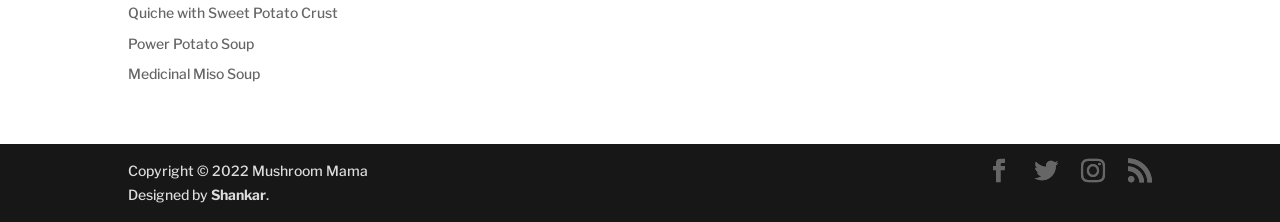Please give a concise answer to this question using a single word or phrase: 
What is the first recipe listed?

Quiche with Sweet Potato Crust